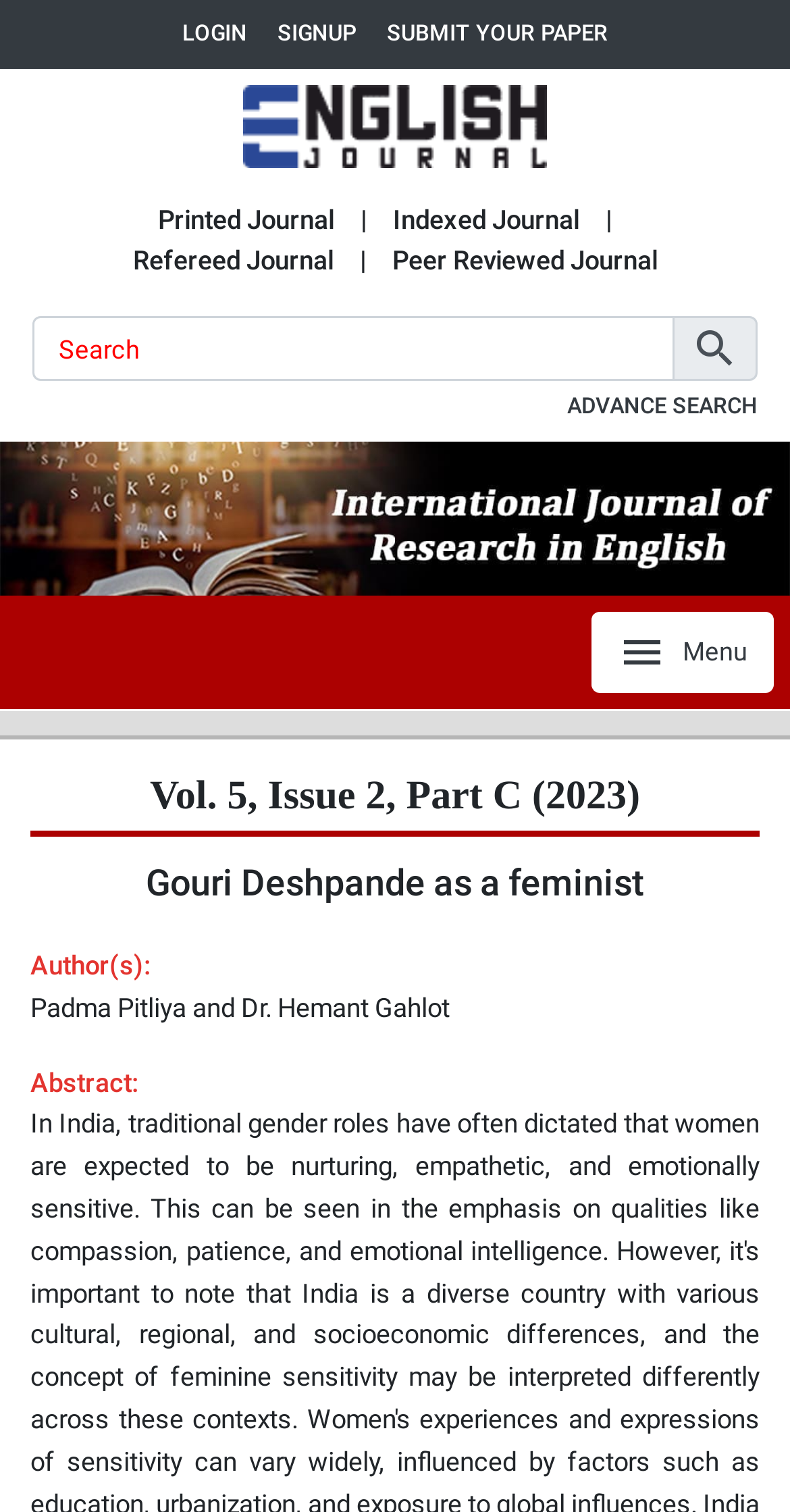What is the current issue of the journal?
Answer the question using a single word or phrase, according to the image.

Vol. 5, Issue 2, Part C (2023)